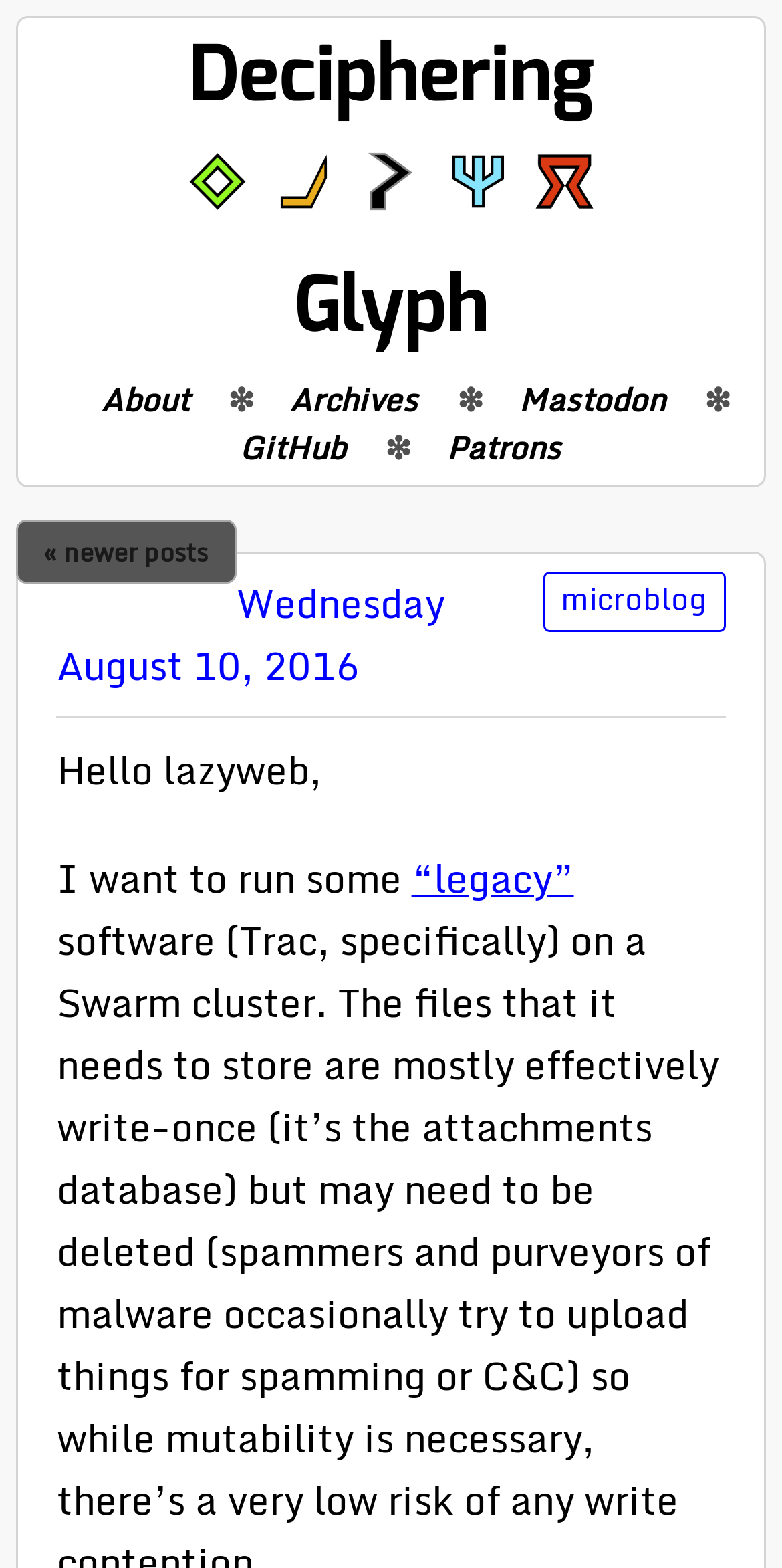Given the webpage screenshot and the description, determine the bounding box coordinates (top-left x, top-left y, bottom-right x, bottom-right y) that define the location of the UI element matching this description: microblog

[0.694, 0.365, 0.928, 0.403]